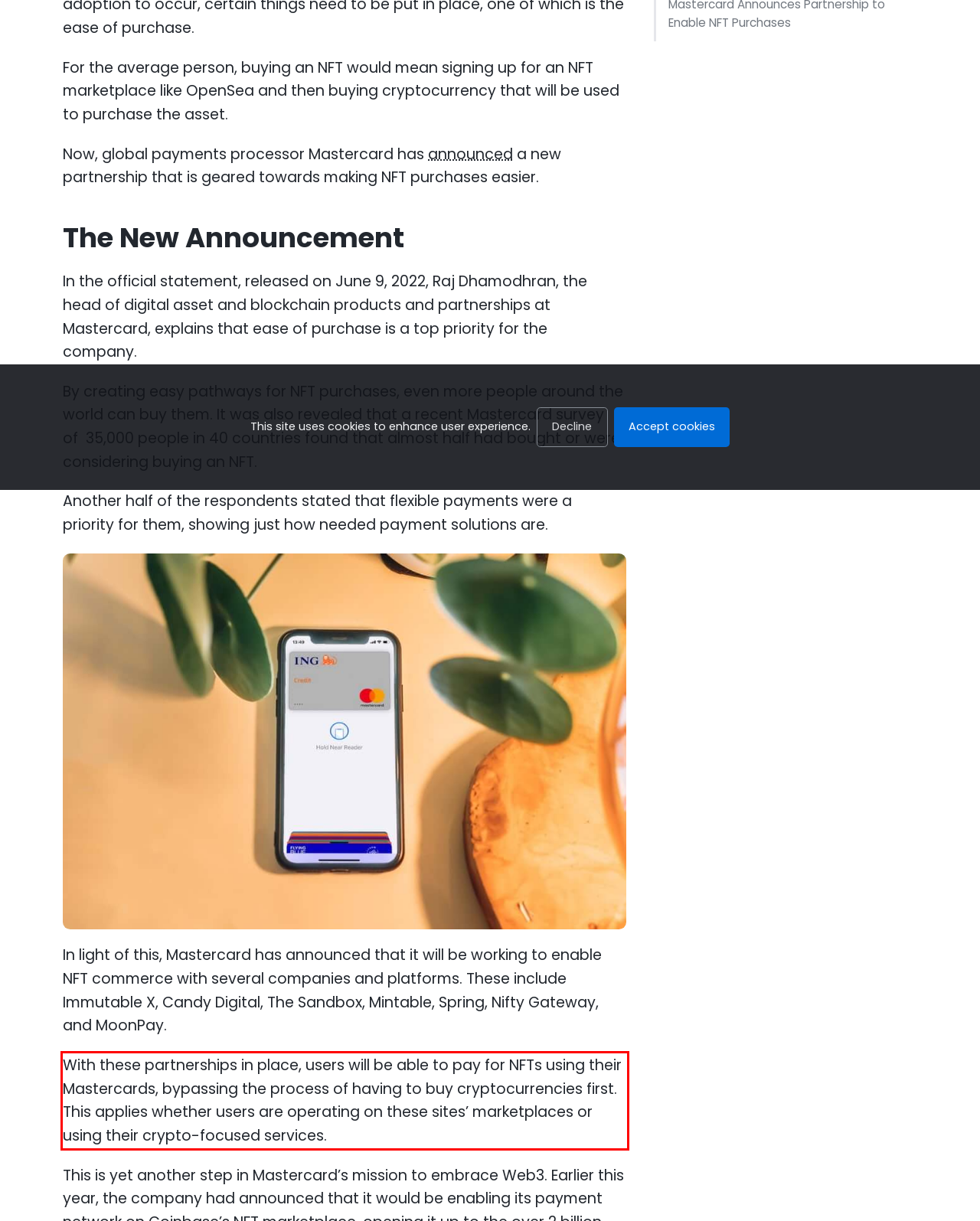Please extract the text content within the red bounding box on the webpage screenshot using OCR.

With these partnerships in place, users will be able to pay for NFTs using their Mastercards, bypassing the process of having to buy cryptocurrencies first. This applies whether users are operating on these sites’ marketplaces or using their crypto-focused services.